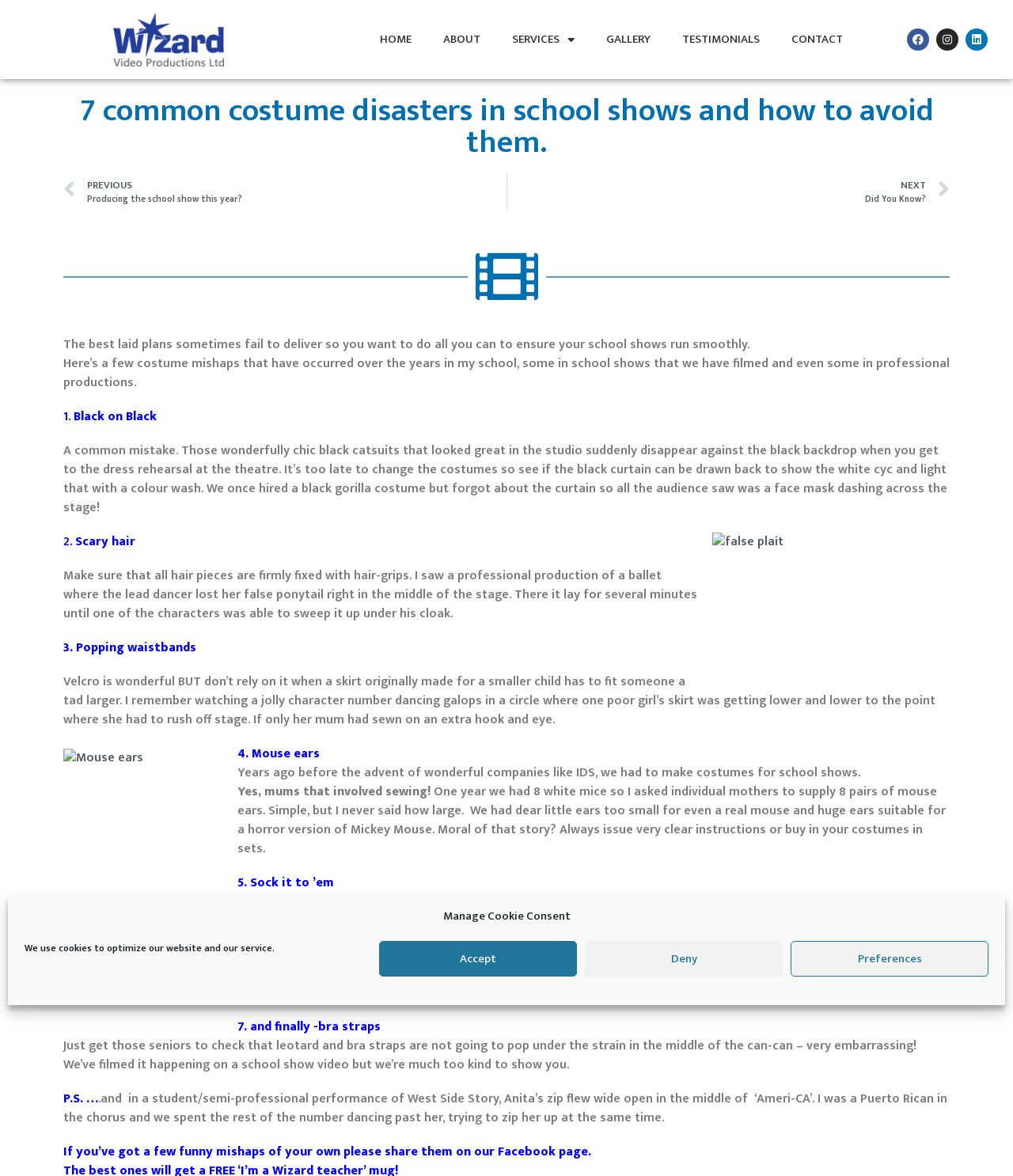Please identify the bounding box coordinates of the element that needs to be clicked to perform the following instruction: "Click the Facebook link".

[0.895, 0.024, 0.917, 0.043]